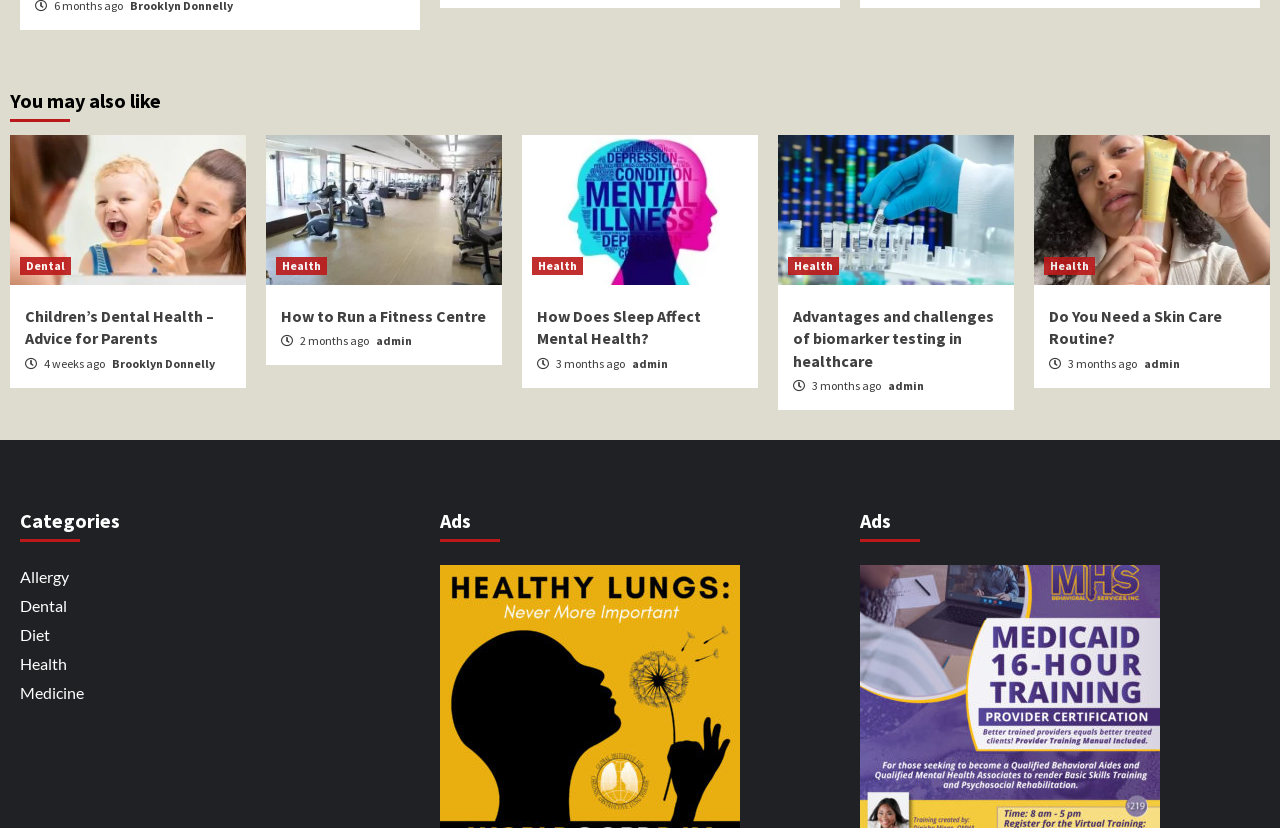Locate the bounding box coordinates of the clickable element to fulfill the following instruction: "Click on the 'Dental' category". Provide the coordinates as four float numbers between 0 and 1 in the format [left, top, right, bottom].

[0.016, 0.72, 0.052, 0.743]